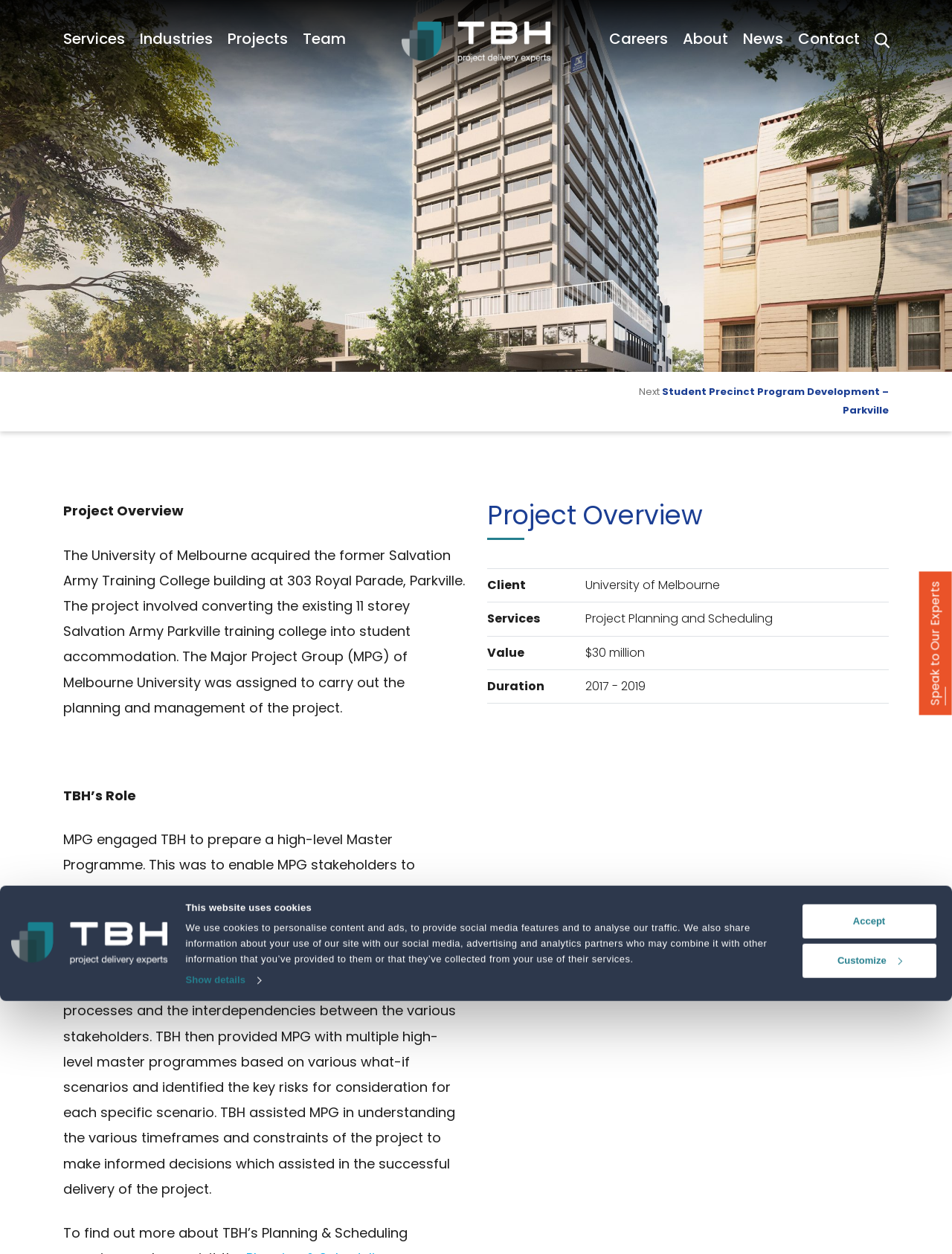Determine the bounding box for the UI element that matches this description: "Industries".

[0.147, 0.02, 0.223, 0.044]